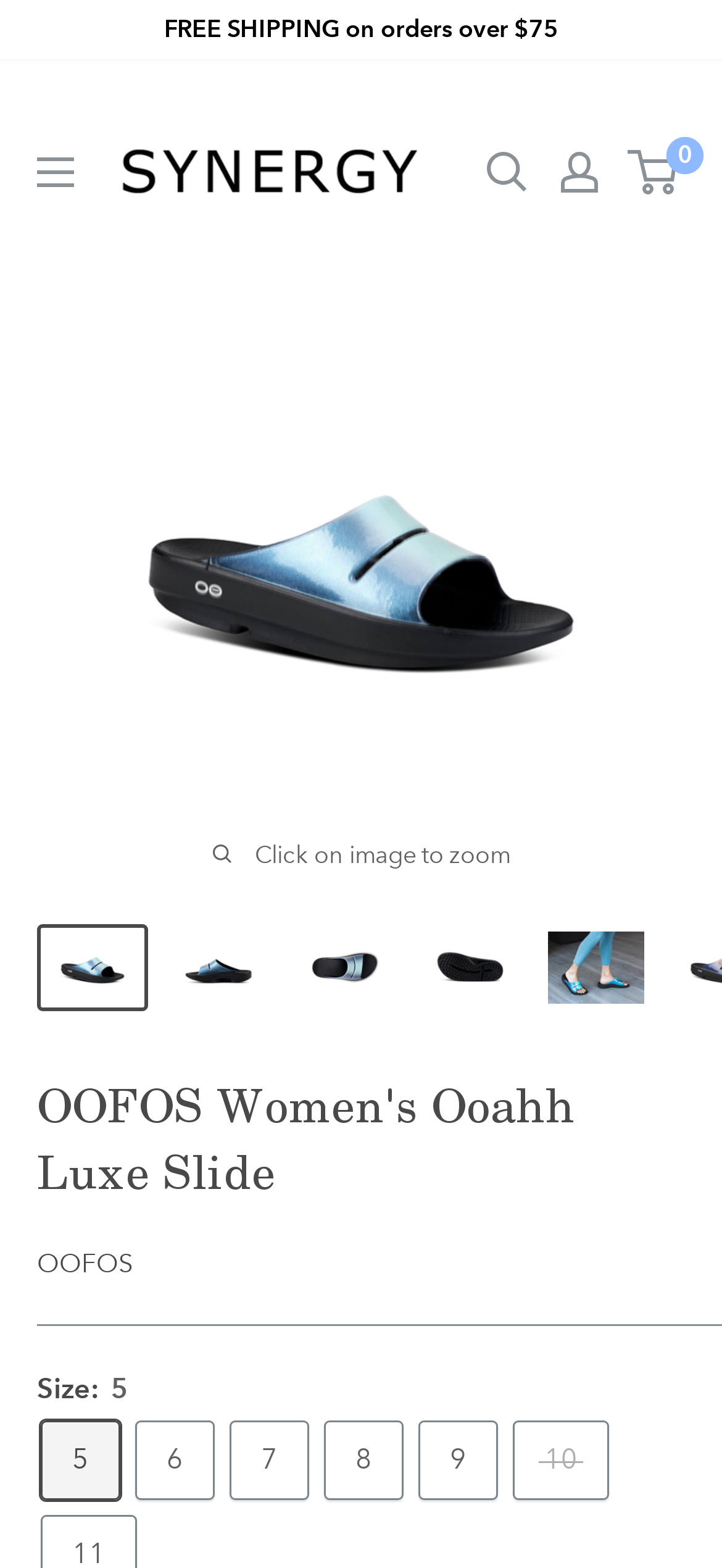Identify the bounding box coordinates of the clickable region to carry out the given instruction: "View my account".

[0.777, 0.097, 0.828, 0.123]